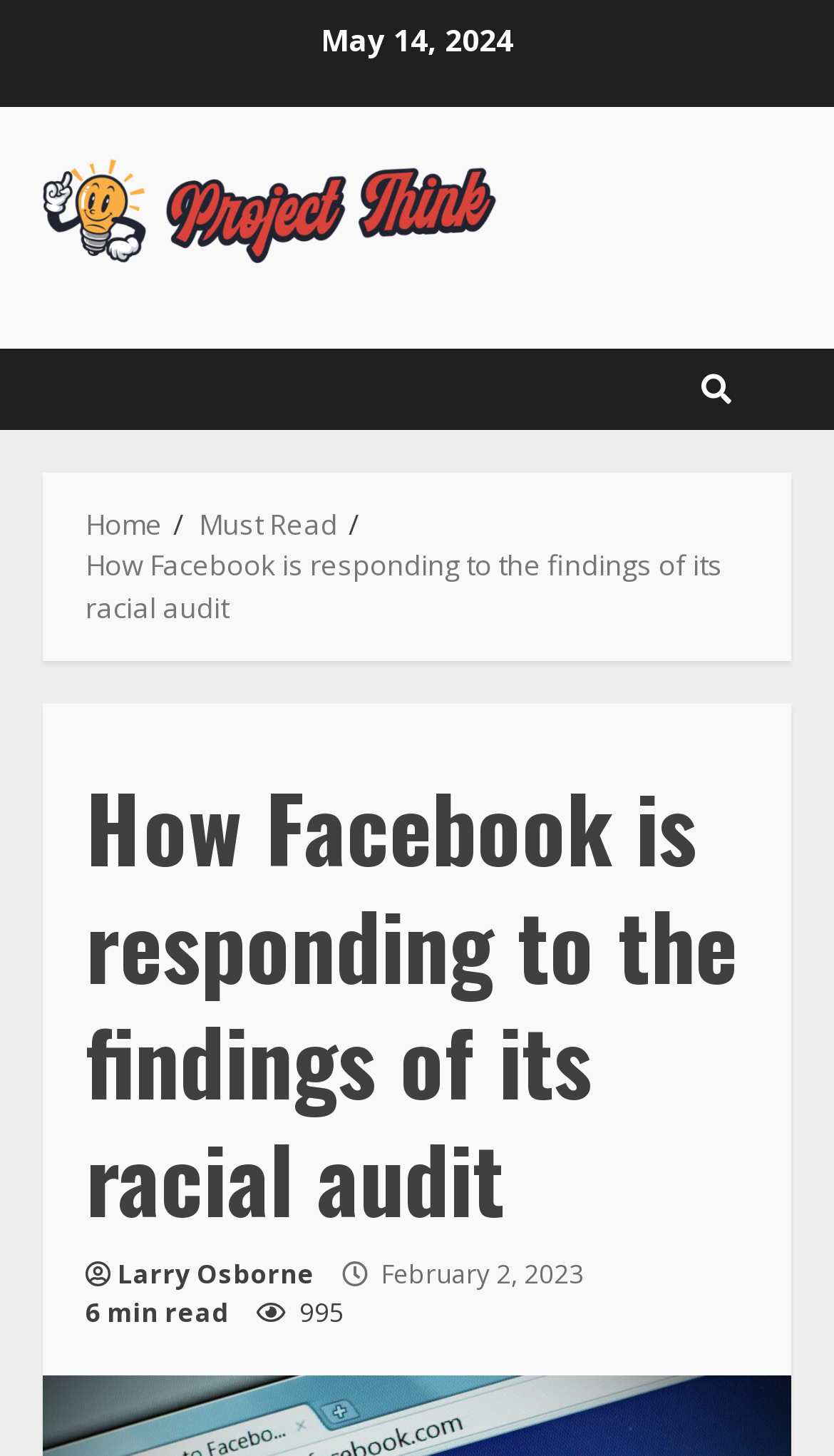Using the webpage screenshot, find the UI element described by Must Read. Provide the bounding box coordinates in the format (top-left x, top-left y, bottom-right x, bottom-right y), ensuring all values are floating point numbers between 0 and 1.

[0.238, 0.346, 0.405, 0.372]